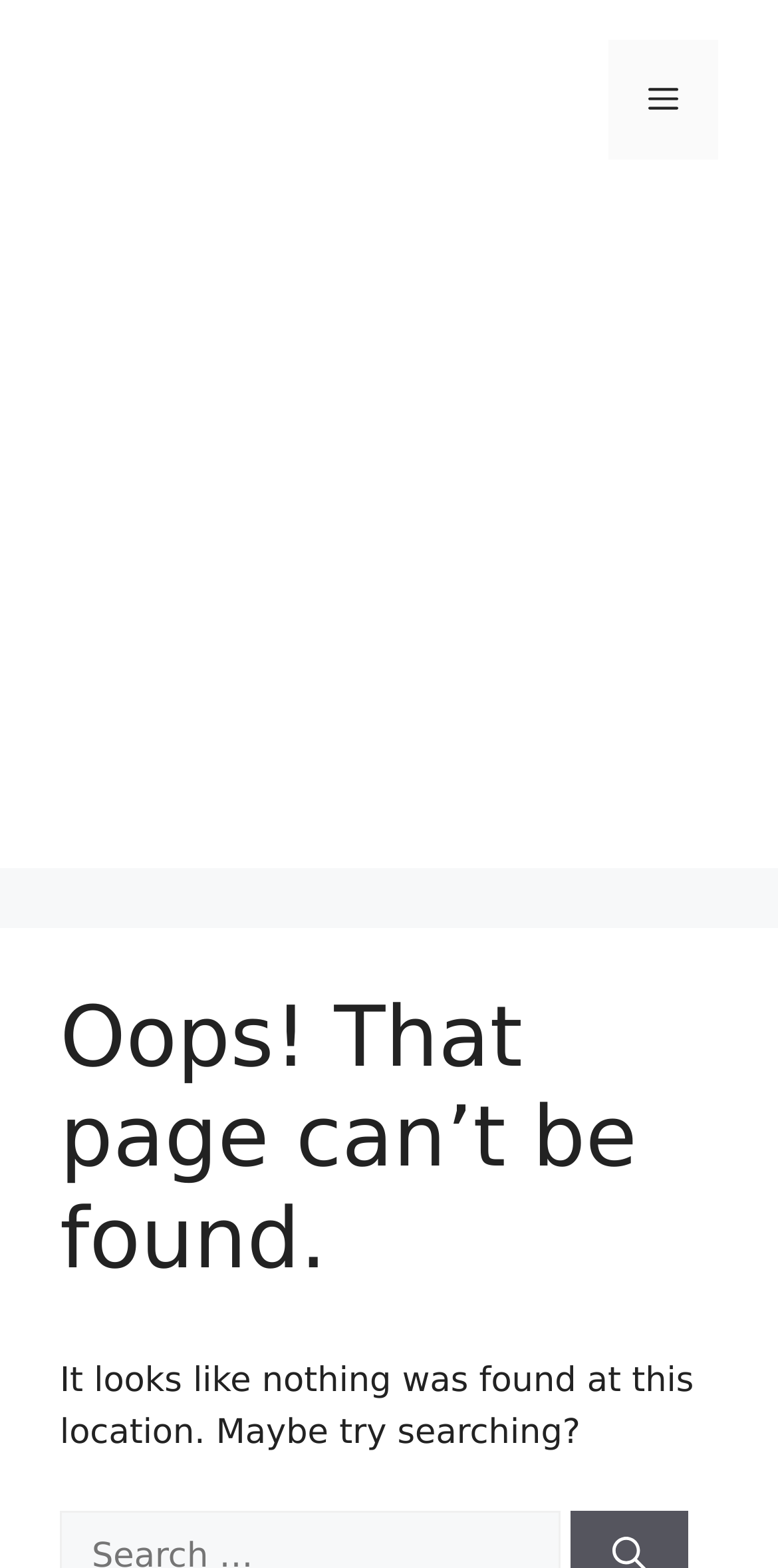Produce a meticulous description of the webpage.

The webpage displays a "Page not found" error message. At the top of the page, there is a banner with the site's name, spanning the full width of the page. To the right of the banner, there is a mobile toggle navigation button labeled "Menu". 

Below the banner, there is an advertisement iframe that occupies the full width of the page. 

Further down, there is a header section that takes up most of the page's width. Within this section, a prominent heading reads "Oops! That page can’t be found." 

Below the heading, there is a paragraph of text that suggests searching for the content, stating "It looks like nothing was found at this location. Maybe try searching?"